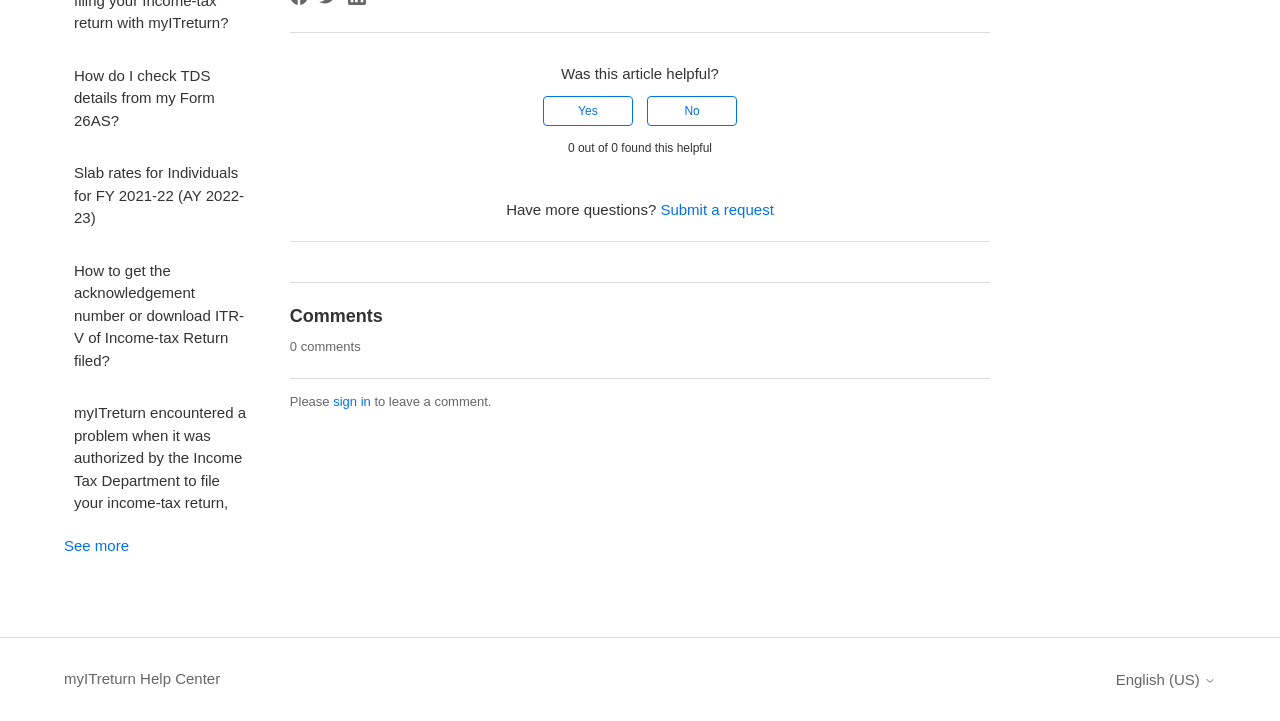From the webpage screenshot, identify the region described by Yes. Provide the bounding box coordinates as (top-left x, top-left y, bottom-right x, bottom-right y), with each value being a floating point number between 0 and 1.

[0.424, 0.133, 0.494, 0.175]